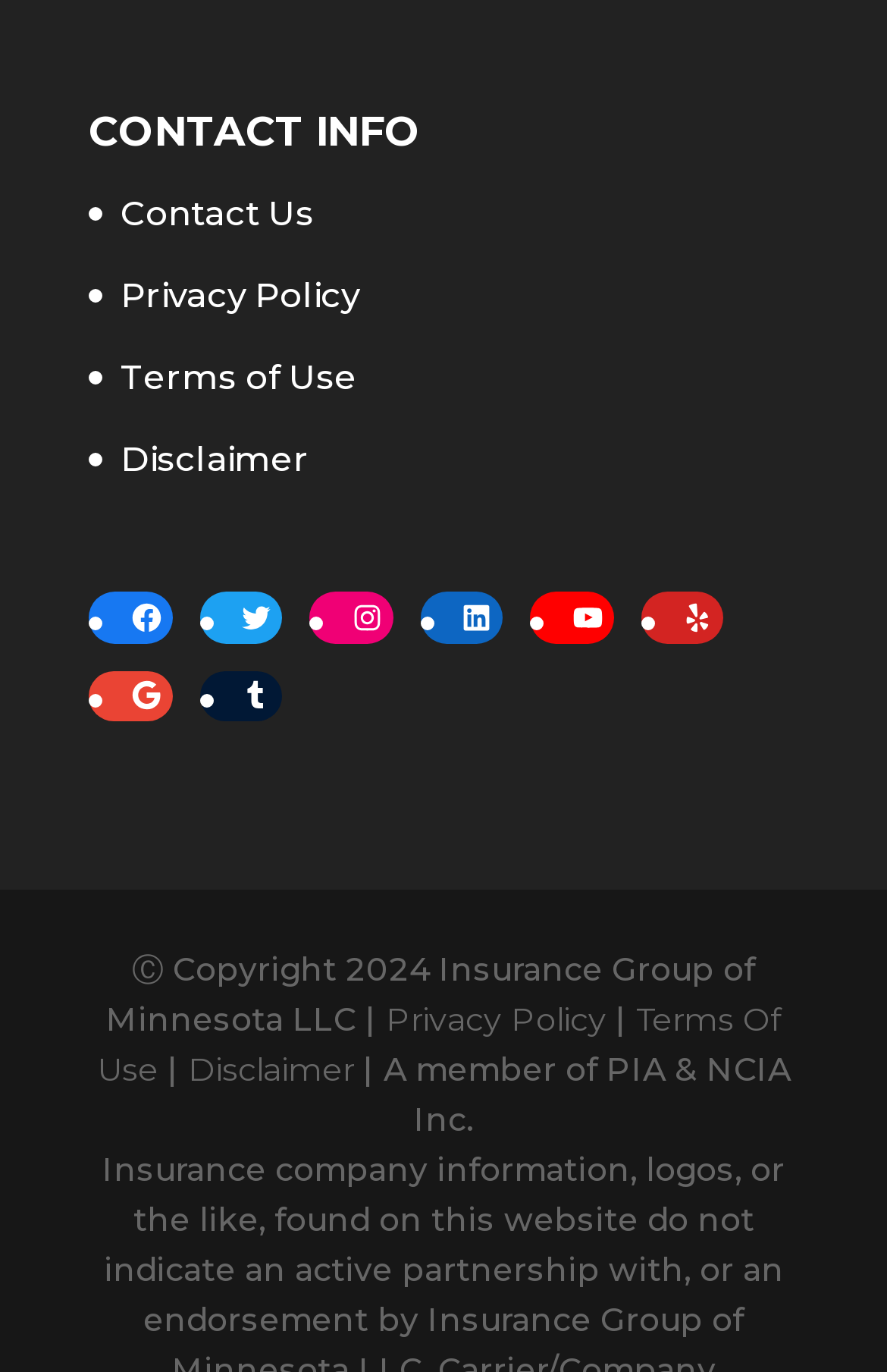Please find the bounding box coordinates of the section that needs to be clicked to achieve this instruction: "Click Contact Us".

[0.136, 0.14, 0.354, 0.171]